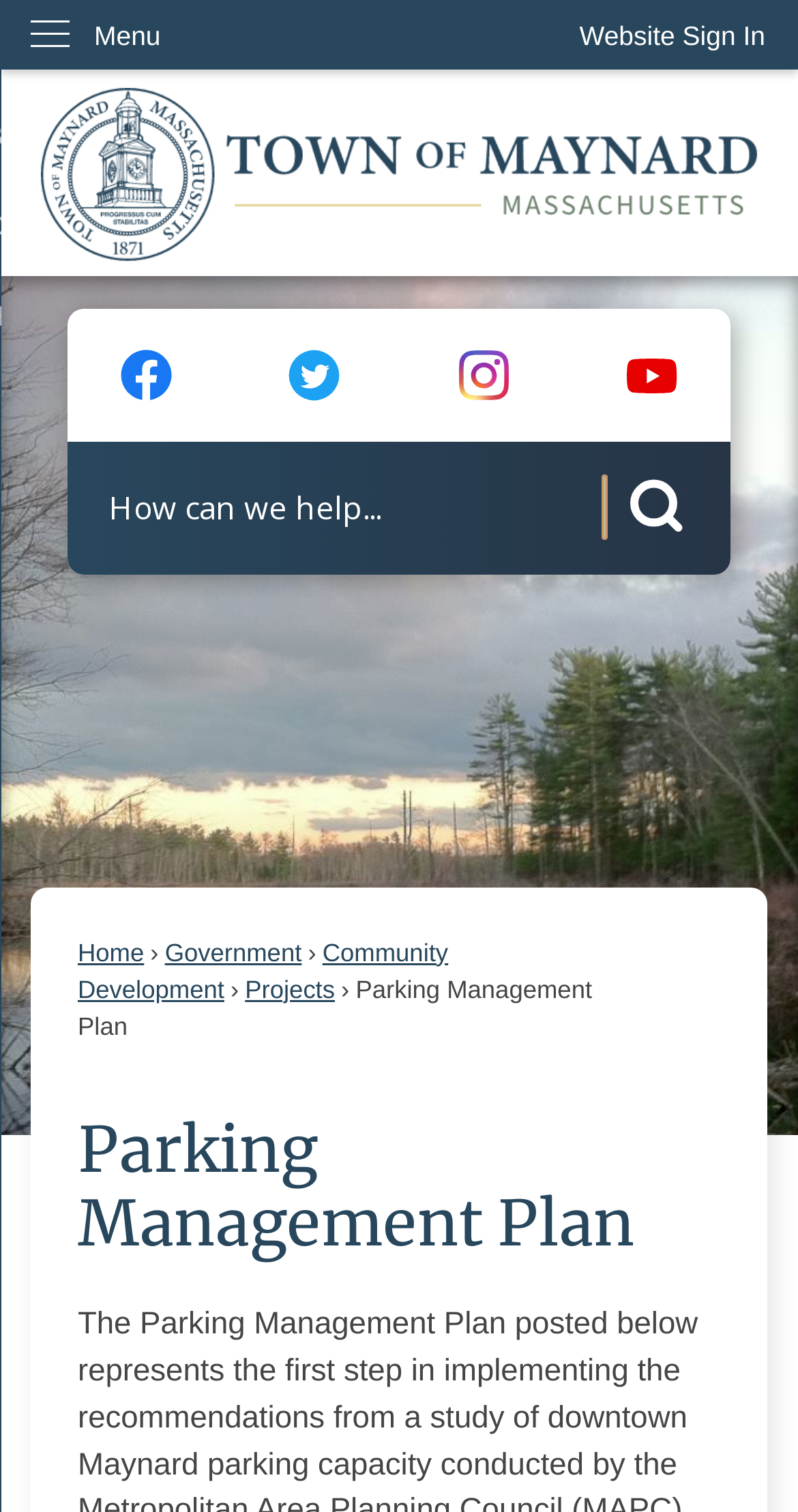Provide the bounding box coordinates for the area that should be clicked to complete the instruction: "Go to the homepage".

[0.051, 0.058, 0.949, 0.173]